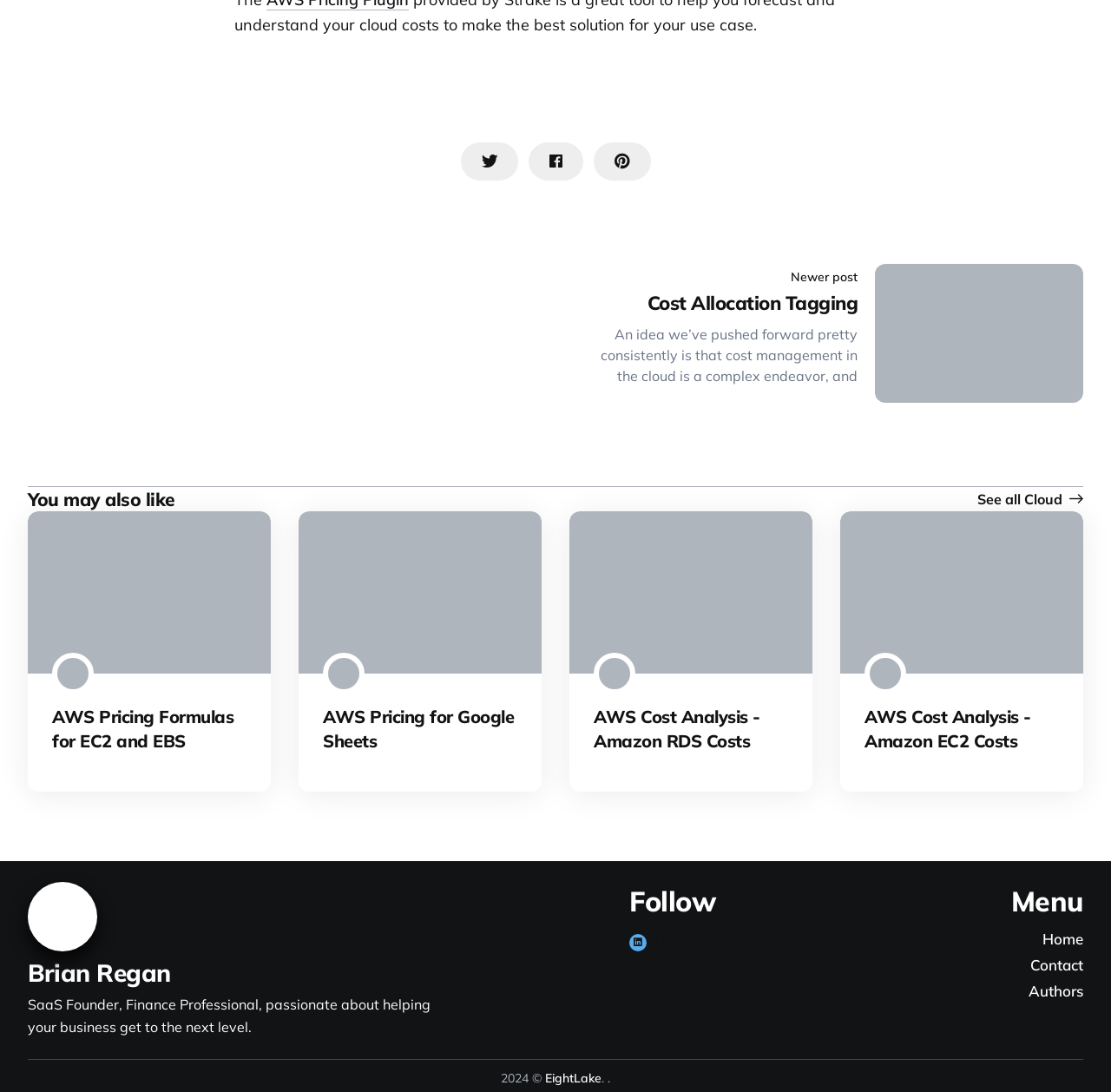Using the format (top-left x, top-left y, bottom-right x, bottom-right y), and given the element description, identify the bounding box coordinates within the screenshot: title="Share on Twitter"

[0.414, 0.126, 0.466, 0.161]